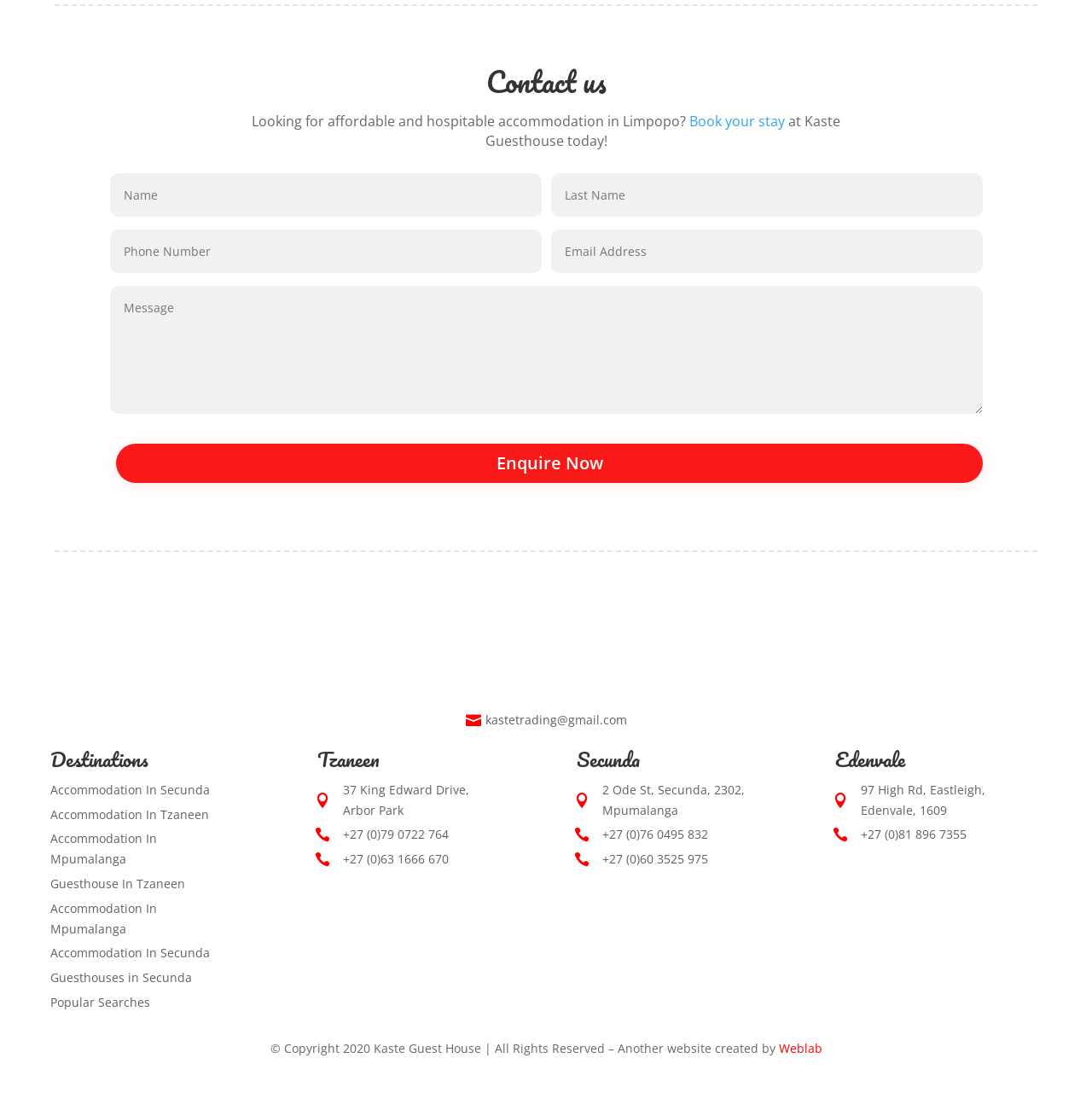What is the address of the guesthouse in Tzaneen?
Give a detailed explanation using the information visible in the image.

The address of the guesthouse in Tzaneen can be found in the static text element that says '37 King Edward Drive, Arbor Park'.